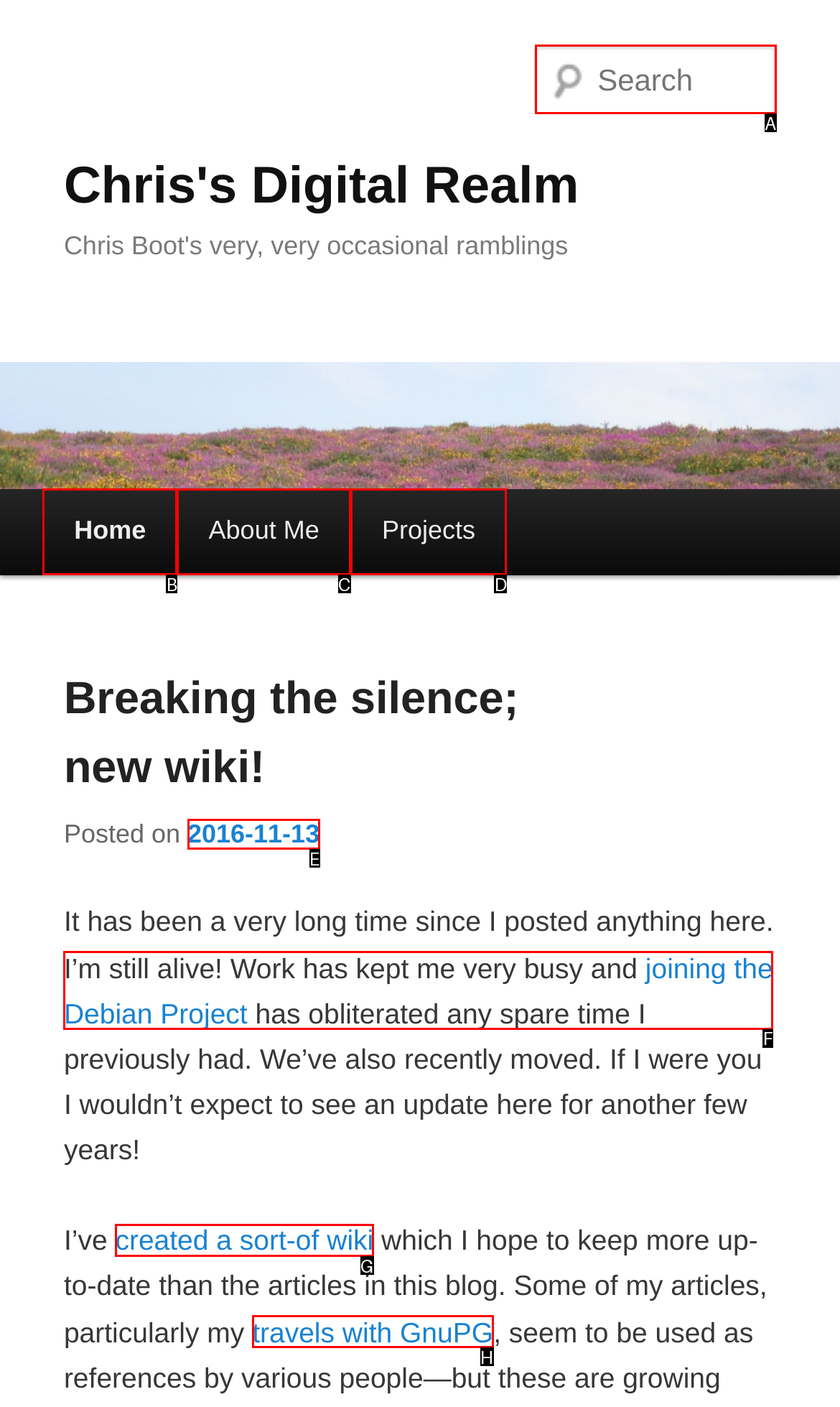Point out the UI element to be clicked for this instruction: Search for something. Provide the answer as the letter of the chosen element.

A